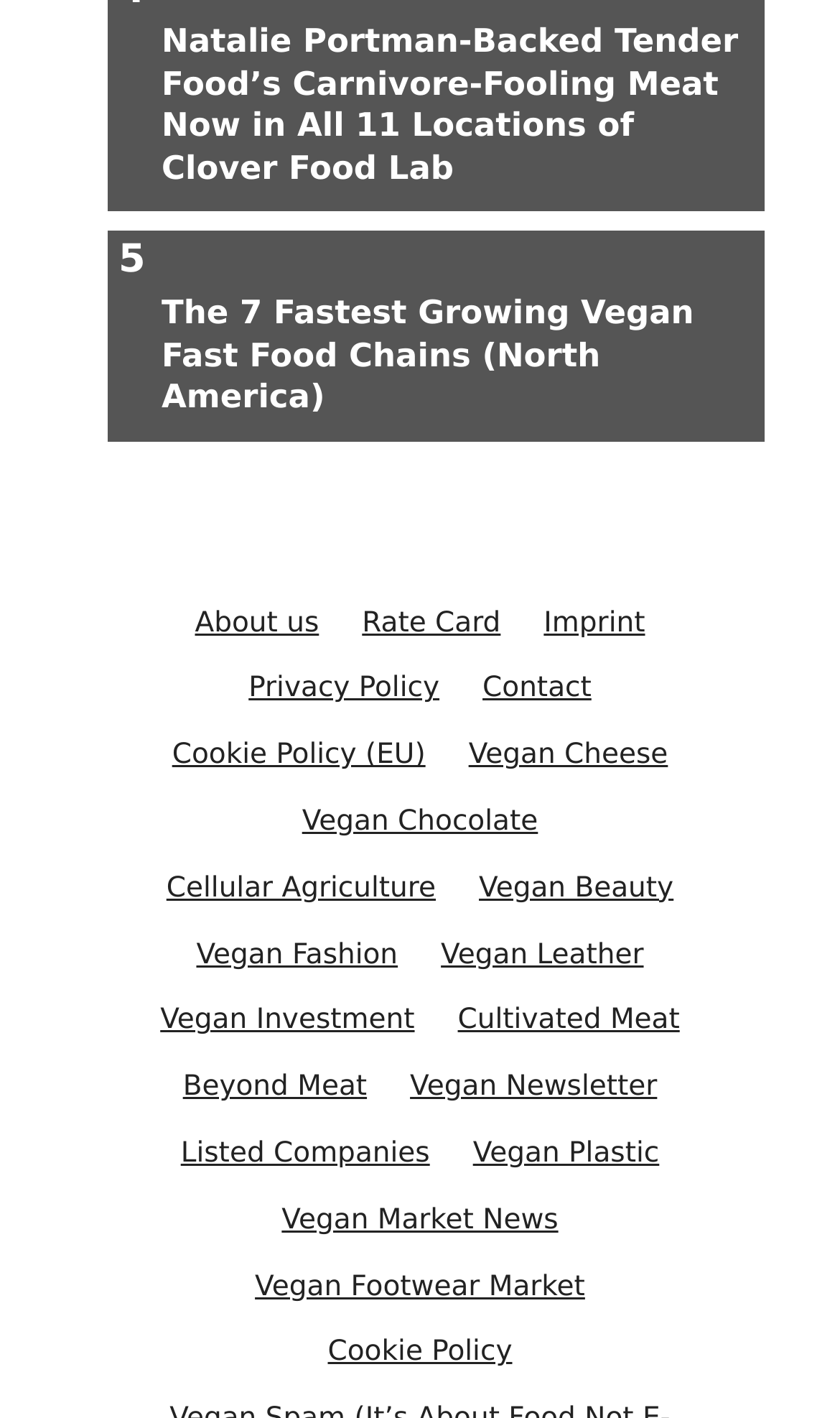Please give the bounding box coordinates of the area that should be clicked to fulfill the following instruction: "Read about a study on excuses to avoid cutting out meat". The coordinates should be in the format of four float numbers from 0 to 1, i.e., [left, top, right, bottom].

[0.141, 0.04, 0.91, 0.189]